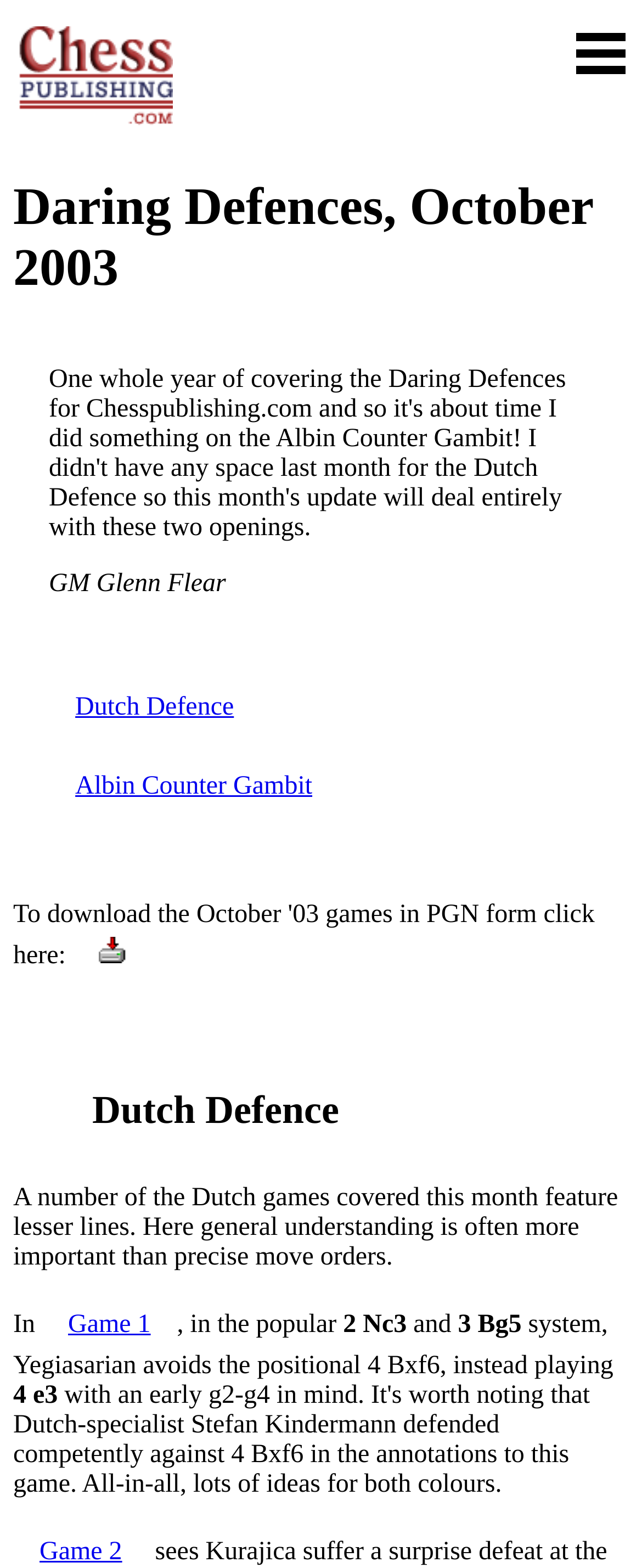How many games are mentioned in the update?
Based on the visual, give a brief answer using one word or a short phrase.

At least 1